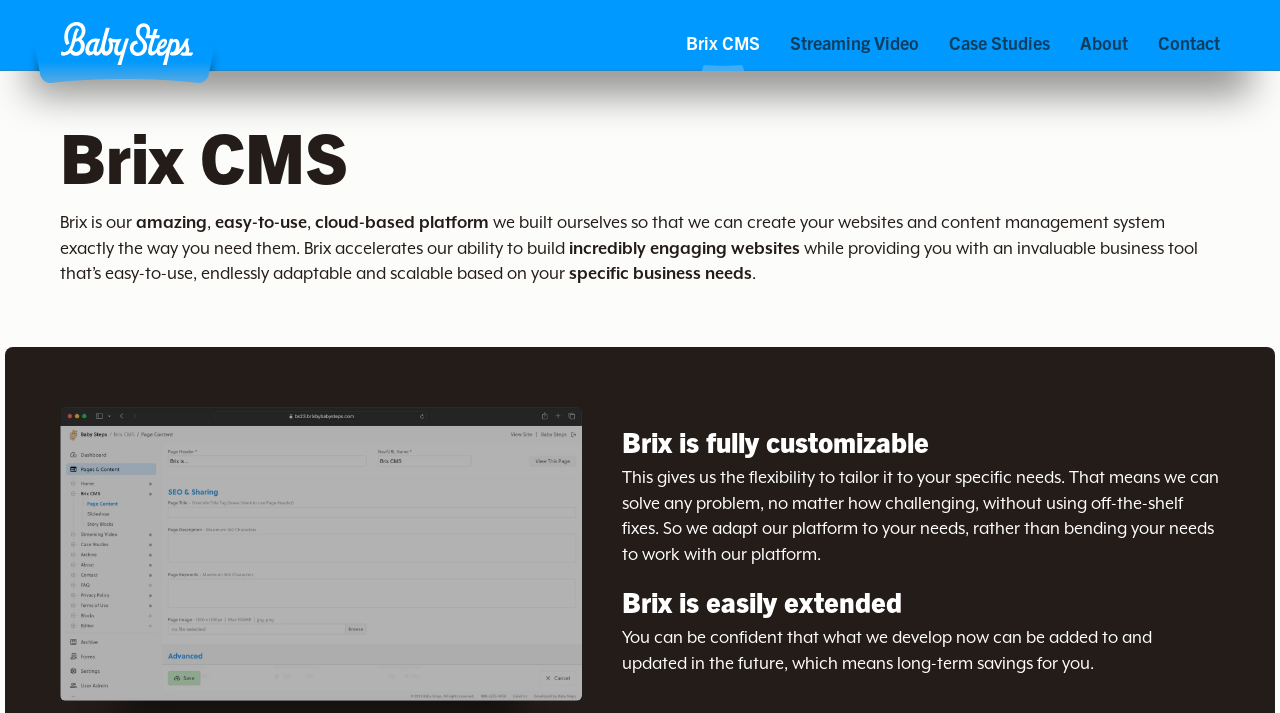Give a concise answer using one word or a phrase to the following question:
What is the main feature of Brix?

Customizable